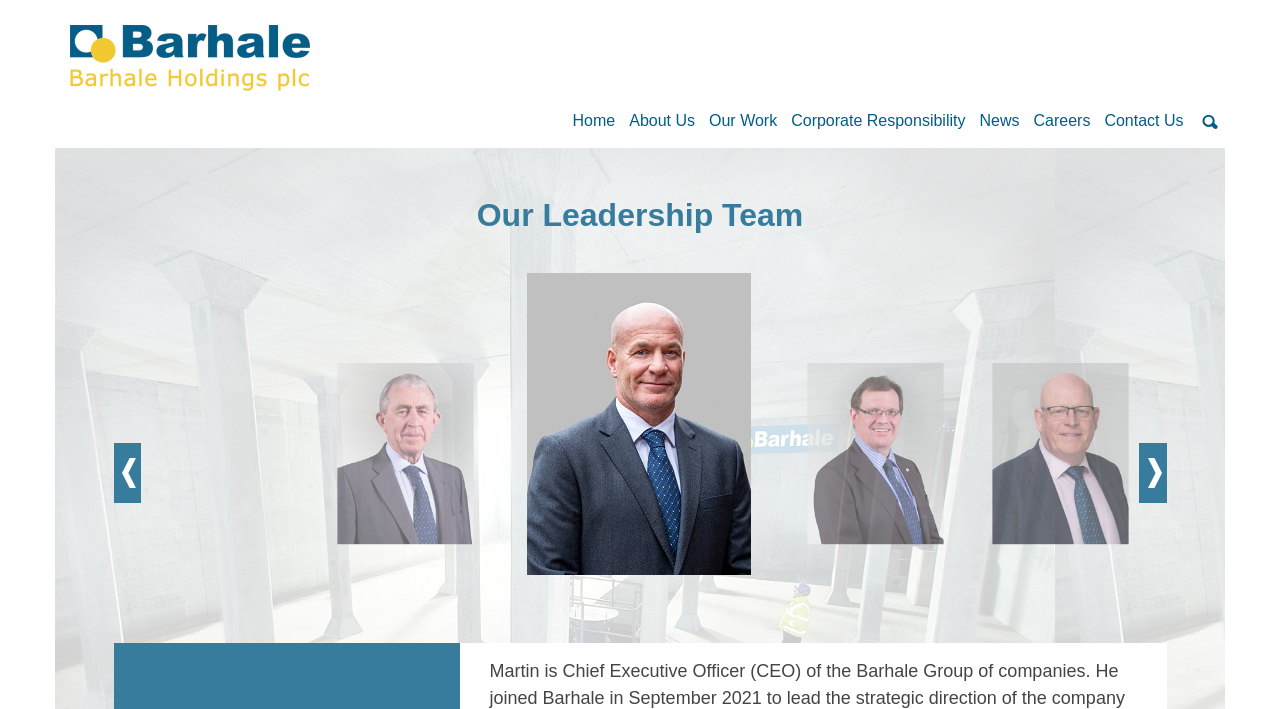Find the bounding box coordinates for the area you need to click to carry out the instruction: "View Our Leadership Team". The coordinates should be four float numbers between 0 and 1, indicated as [left, top, right, bottom].

[0.043, 0.279, 0.957, 0.329]